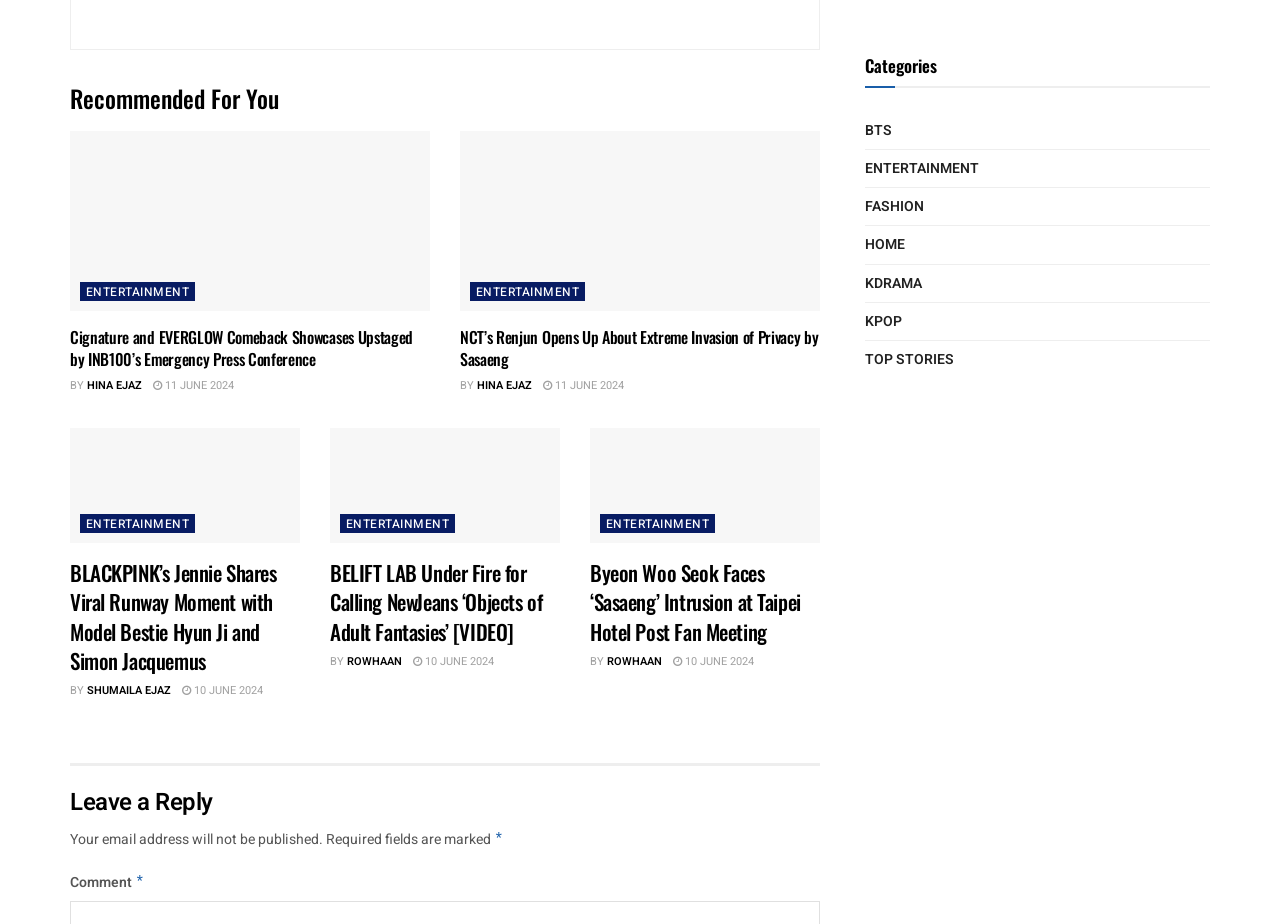What is the category of the third article?
Based on the image, answer the question in a detailed manner.

I determined the category of the third article by looking at the link element with the text 'ENTERTAINMENT' which is a child element of the third article element.